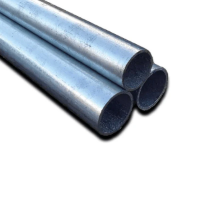What is the shape of the tube's cross-section?
Your answer should be a single word or phrase derived from the screenshot.

Circular